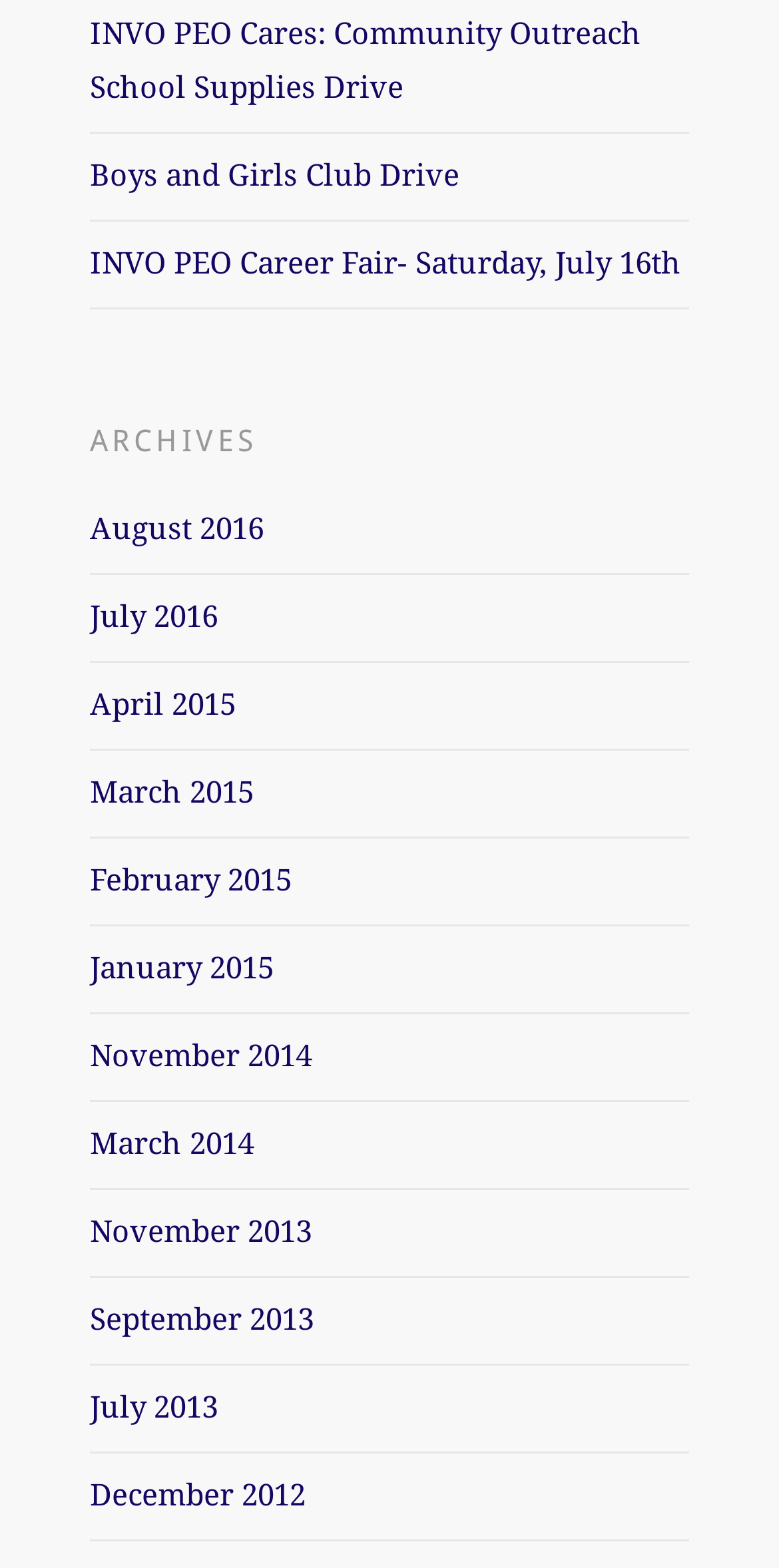By analyzing the image, answer the following question with a detailed response: Are all links under ARCHIVES in chronological order?

I examined the links under the 'ARCHIVES' heading and found that they are not in chronological order. For example, 'July 2016' comes after 'August 2016', which is incorrect. Therefore, the answer is no.